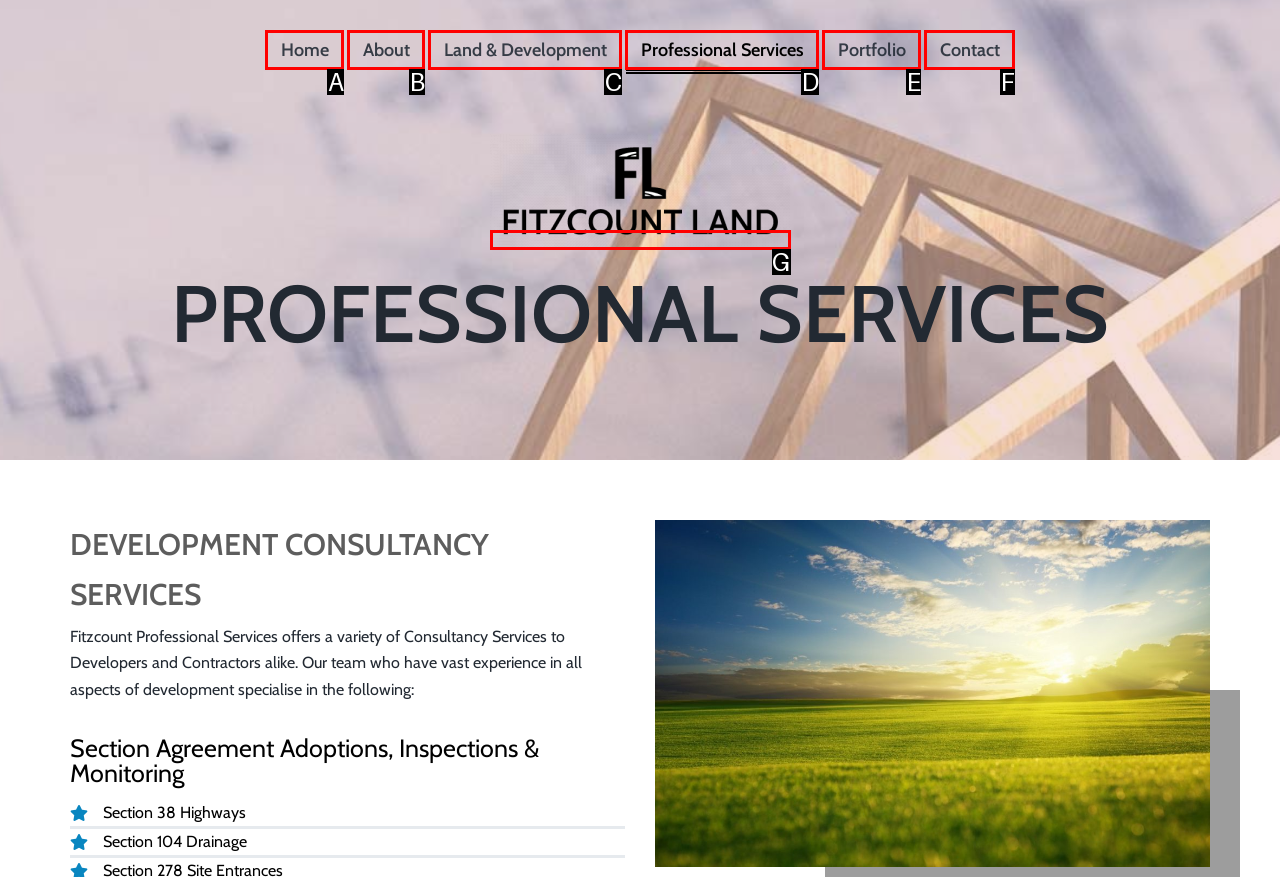Select the HTML element that fits the following description: Land & Development
Provide the letter of the matching option.

C